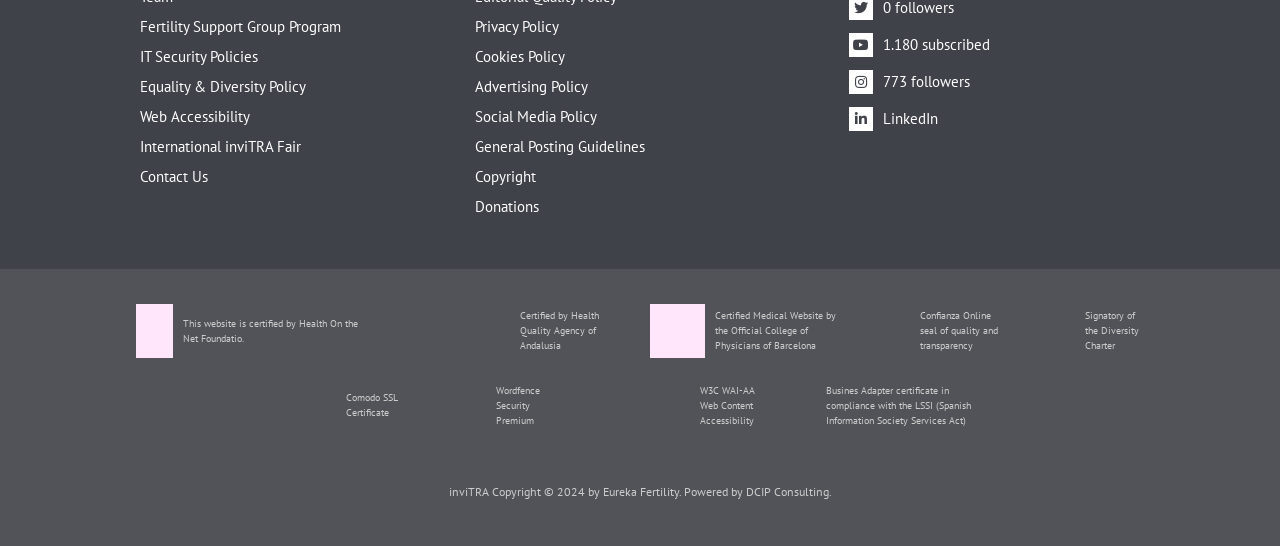Please locate the bounding box coordinates of the element's region that needs to be clicked to follow the instruction: "Learn about Web Accessibility". The bounding box coordinates should be provided as four float numbers between 0 and 1, i.e., [left, top, right, bottom].

[0.109, 0.199, 0.352, 0.226]